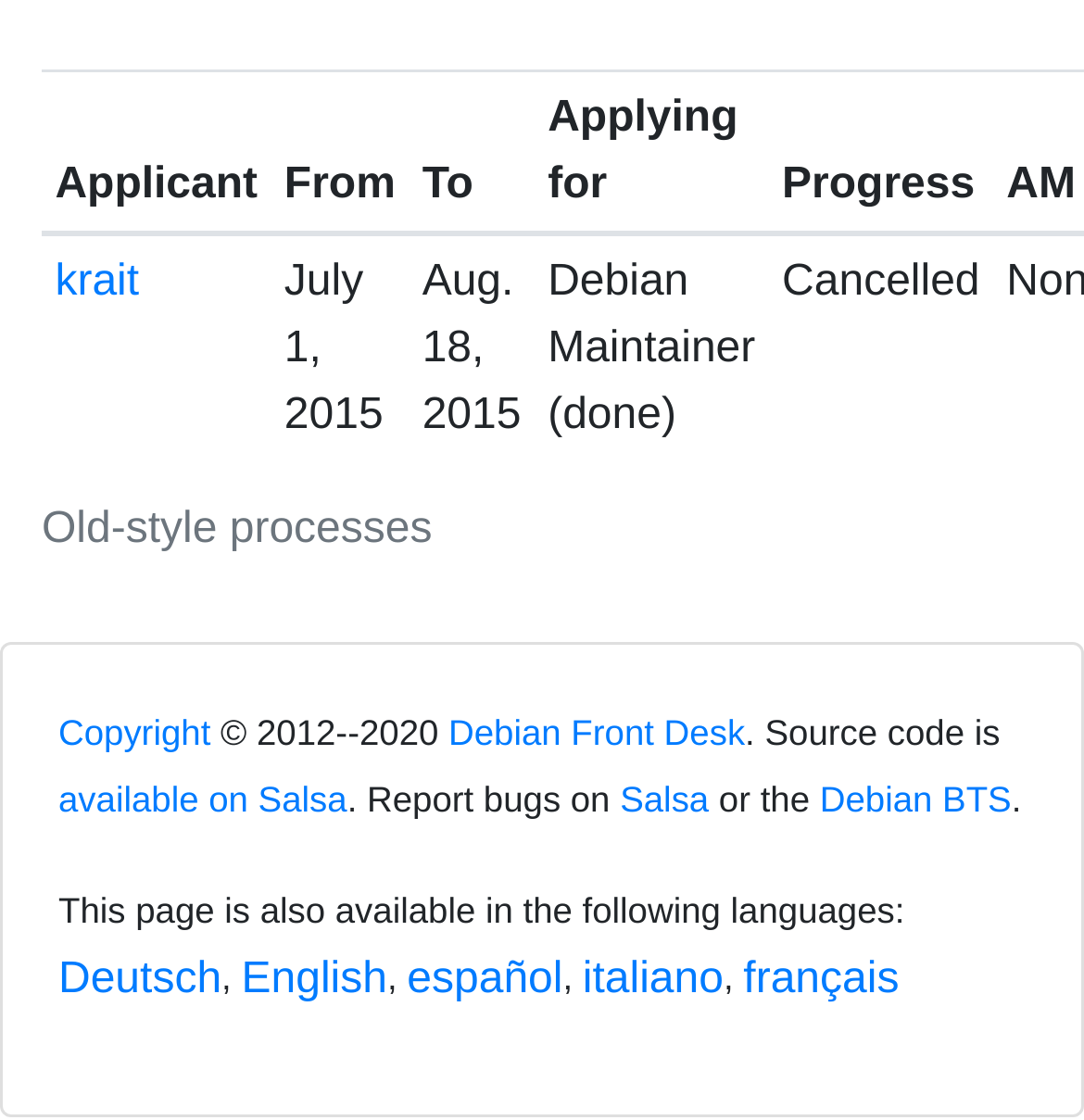Identify the bounding box coordinates of the element to click to follow this instruction: 'Check the 'Salsa' link'. Ensure the coordinates are four float values between 0 and 1, provided as [left, top, right, bottom].

[0.054, 0.695, 0.32, 0.732]